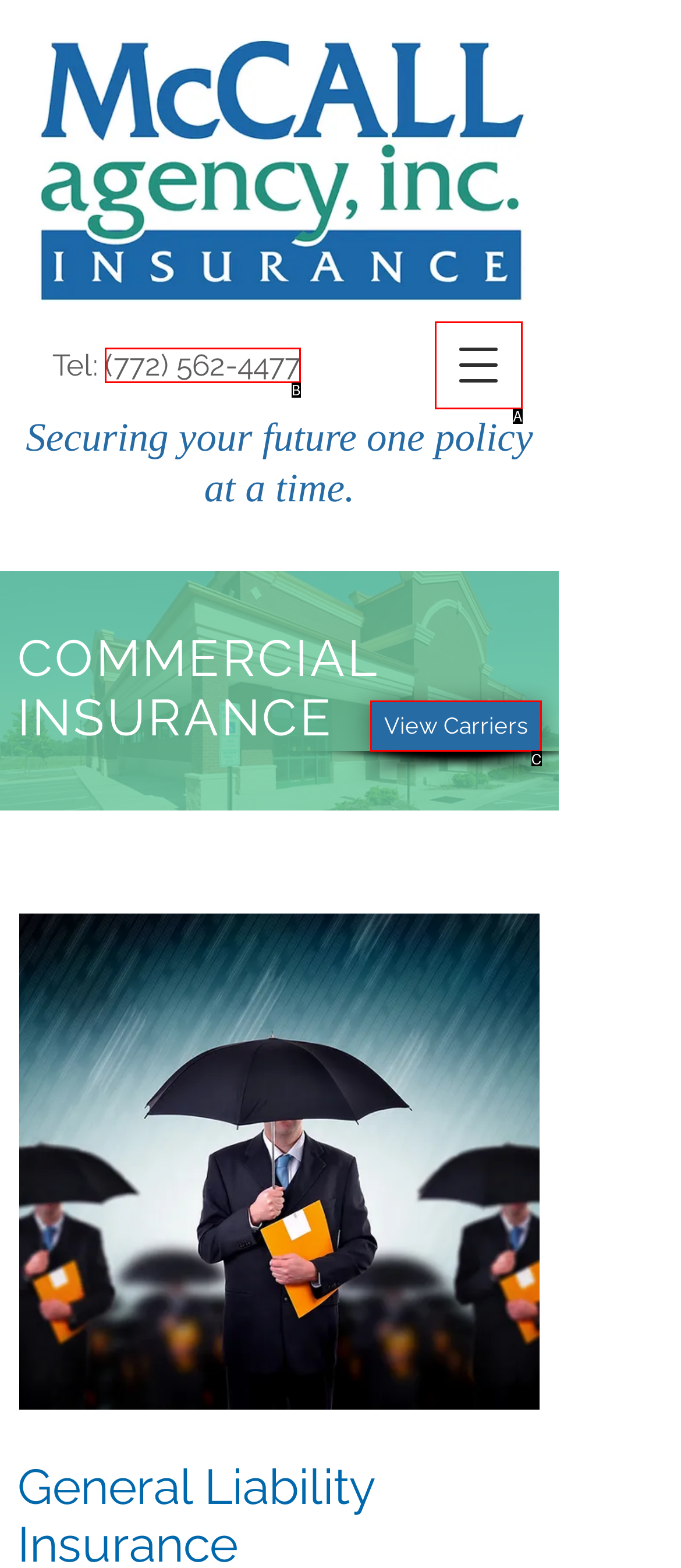Match the element description: for to the correct HTML element. Answer with the letter of the selected option.

None